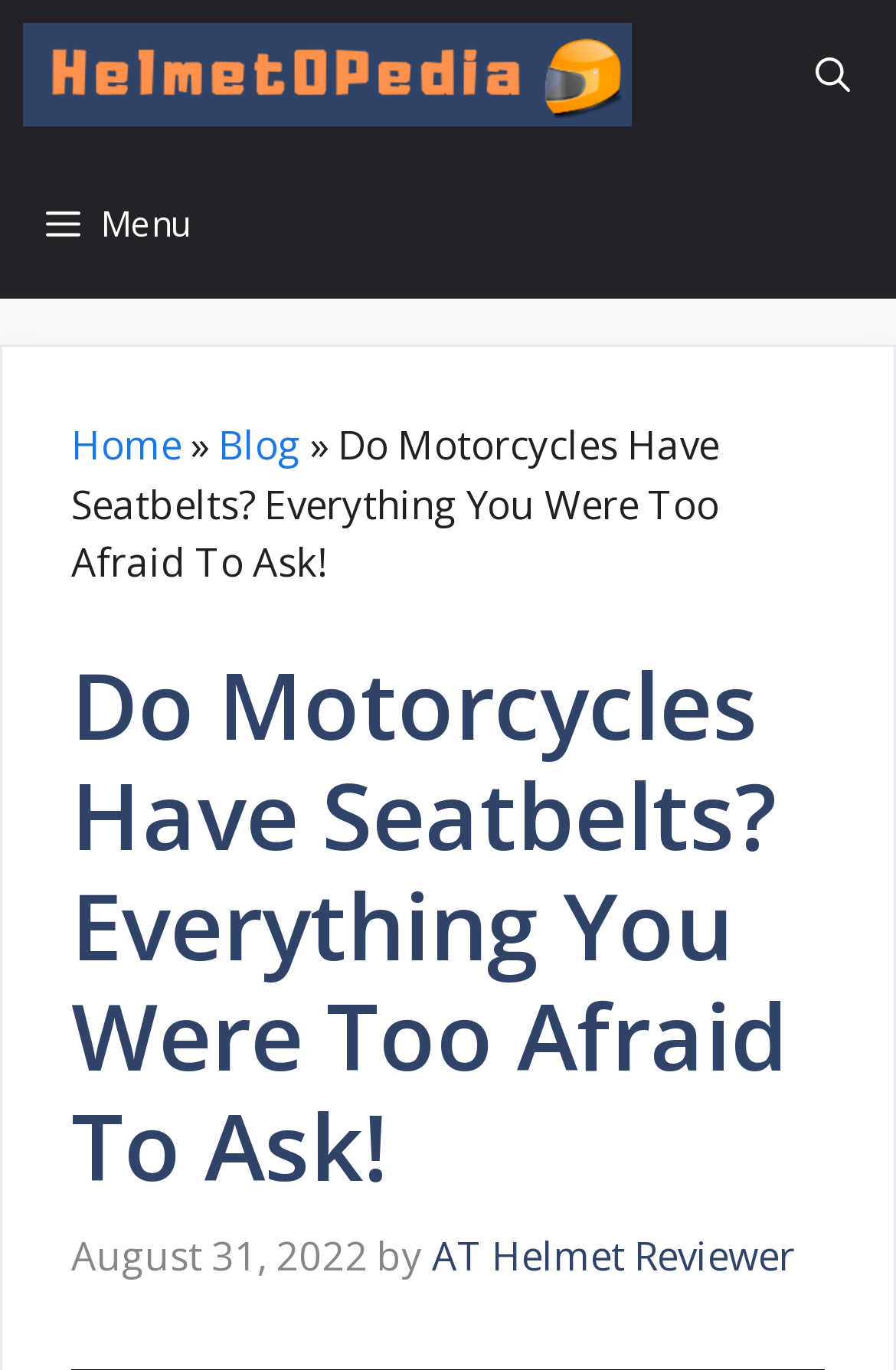Is the menu expanded?
Provide an in-depth and detailed answer to the question.

The menu button is located at the top-left corner of the webpage, and it is not expanded. The 'expanded' property of the button is set to 'False'.